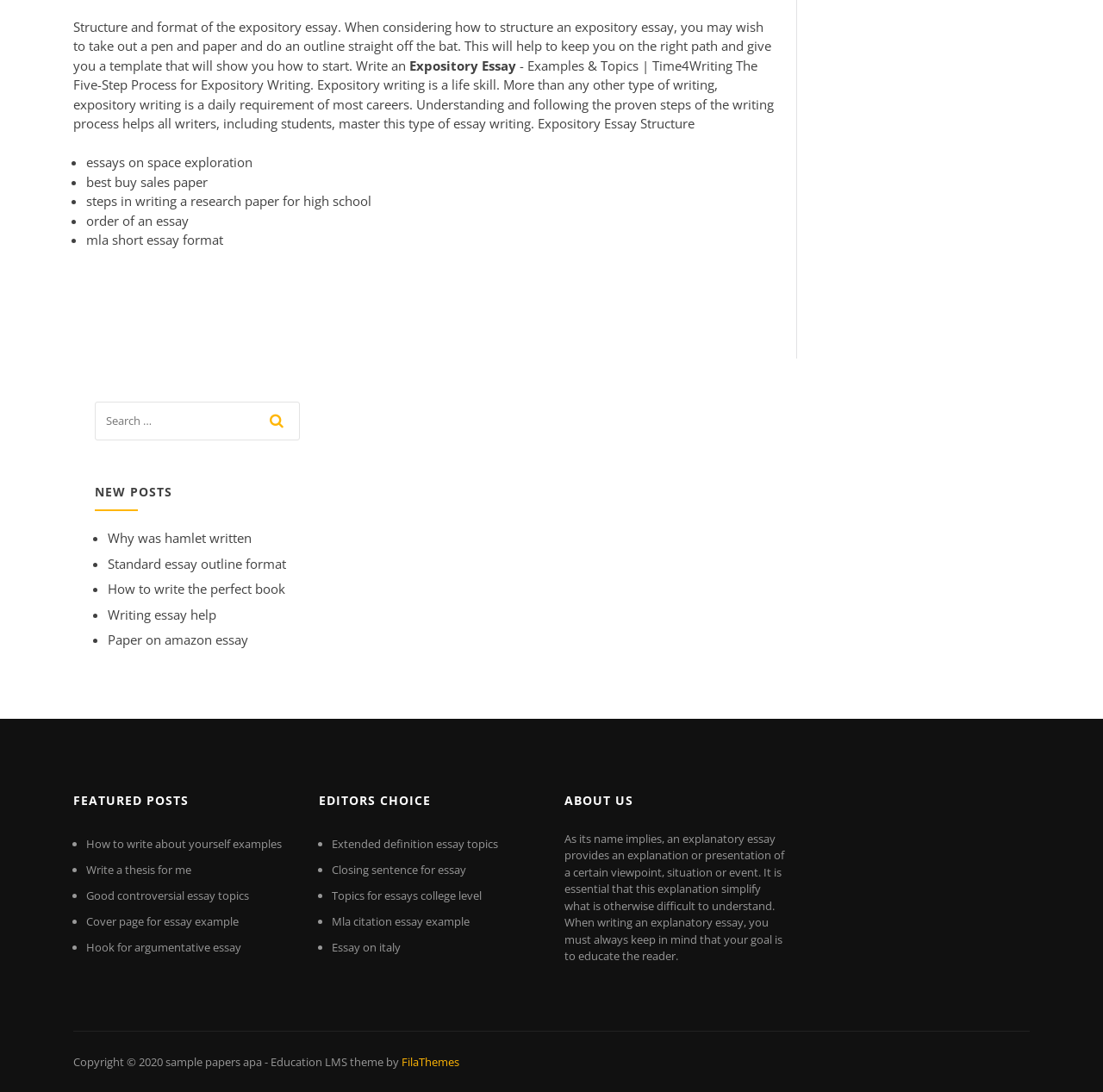Locate the bounding box coordinates of the clickable area needed to fulfill the instruction: "search for a topic".

[0.086, 0.367, 0.271, 0.411]